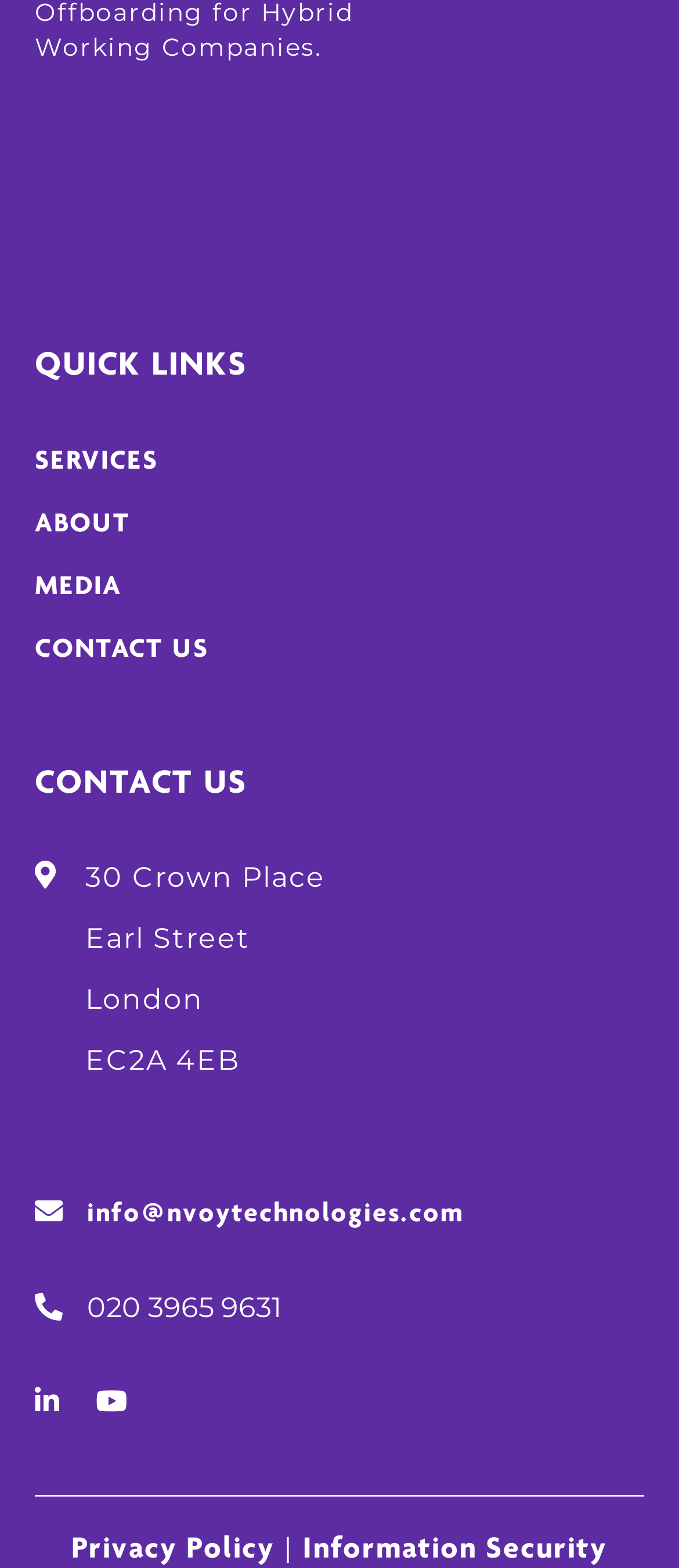How many social media links are there?
Utilize the information in the image to give a detailed answer to the question.

I counted the number of social media links by looking at the link elements with OCR text '' and '', which are commonly used to represent social media icons.